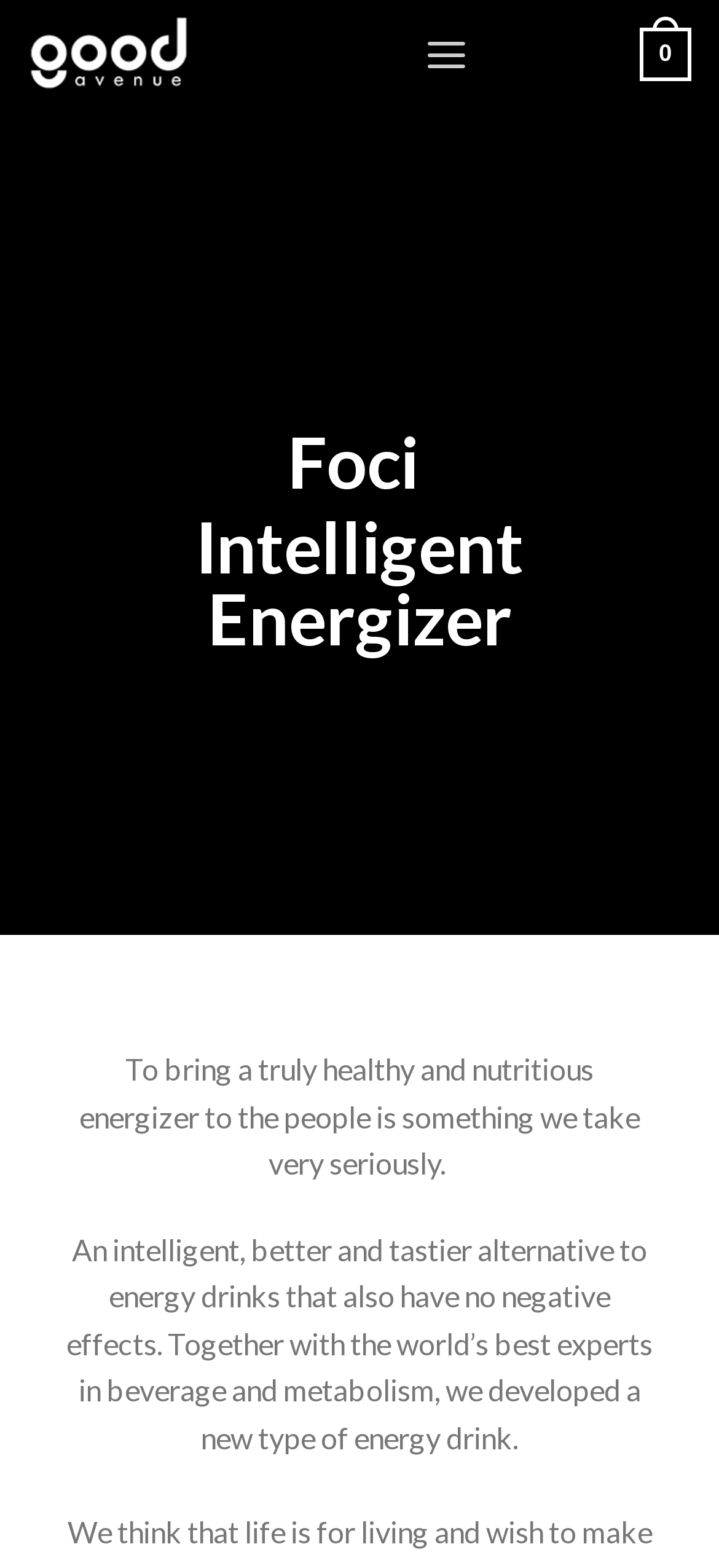Answer briefly with one word or phrase:
What is the bounding box of the image?

[0.038, 0.0, 0.265, 0.069]